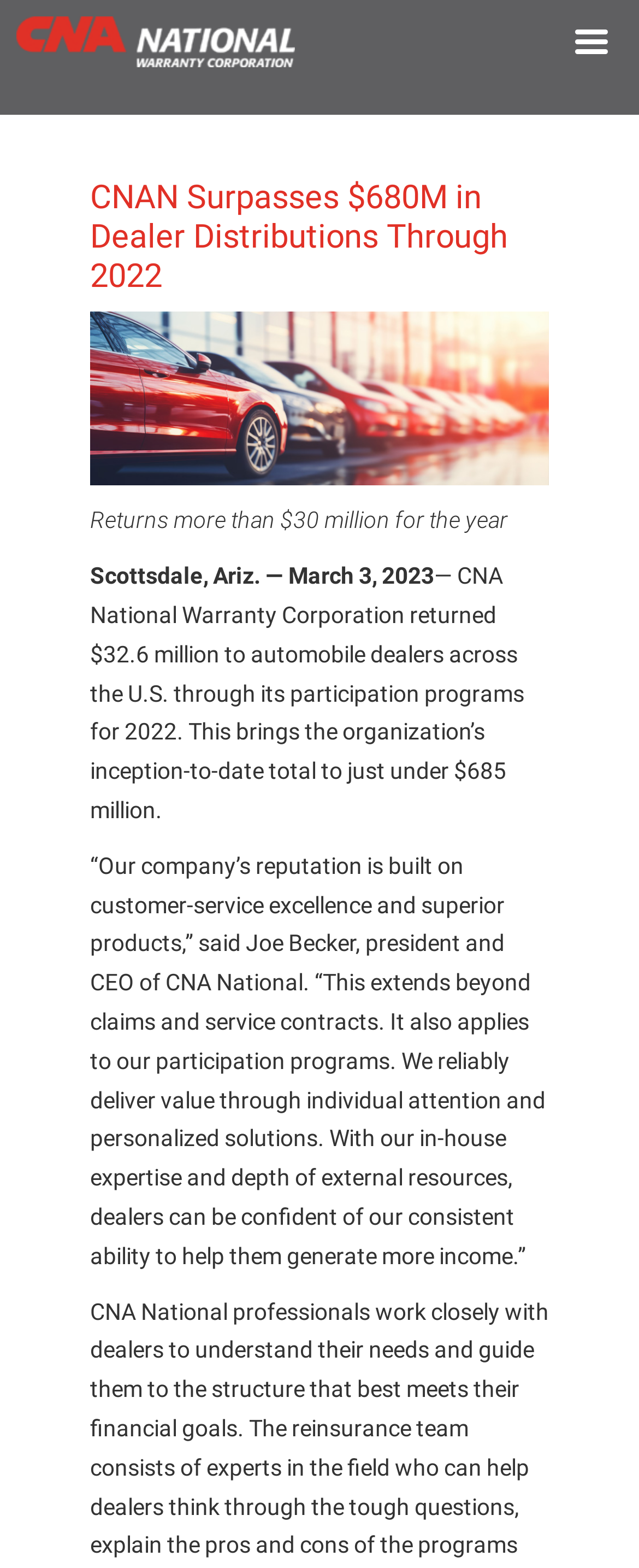Illustrate the webpage thoroughly, mentioning all important details.

The webpage is about CNA National Warranty Corporation, with a prominent title "CNAN Surpasses $680M in Dealer Distributions Through 2022" at the top center of the page. Below the title, there is a news article with a brief summary "Returns more than $30 million for the year" followed by a dateline "Scottsdale, Ariz. — March 3, 2023". The article continues with a paragraph describing the company's achievement in returning $32.6 million to automobile dealers across the U.S. through its participation programs for 2022.

To the left of the title, there is a "Home" link with a corresponding image, and to the right, there is a "Menu" link. At the top right corner, there is a larger image related to the article title. 

The article also features a quote from Joe Becker, president and CEO of CNA National, which takes up a significant portion of the page, emphasizing the company's commitment to customer-service excellence and superior products.